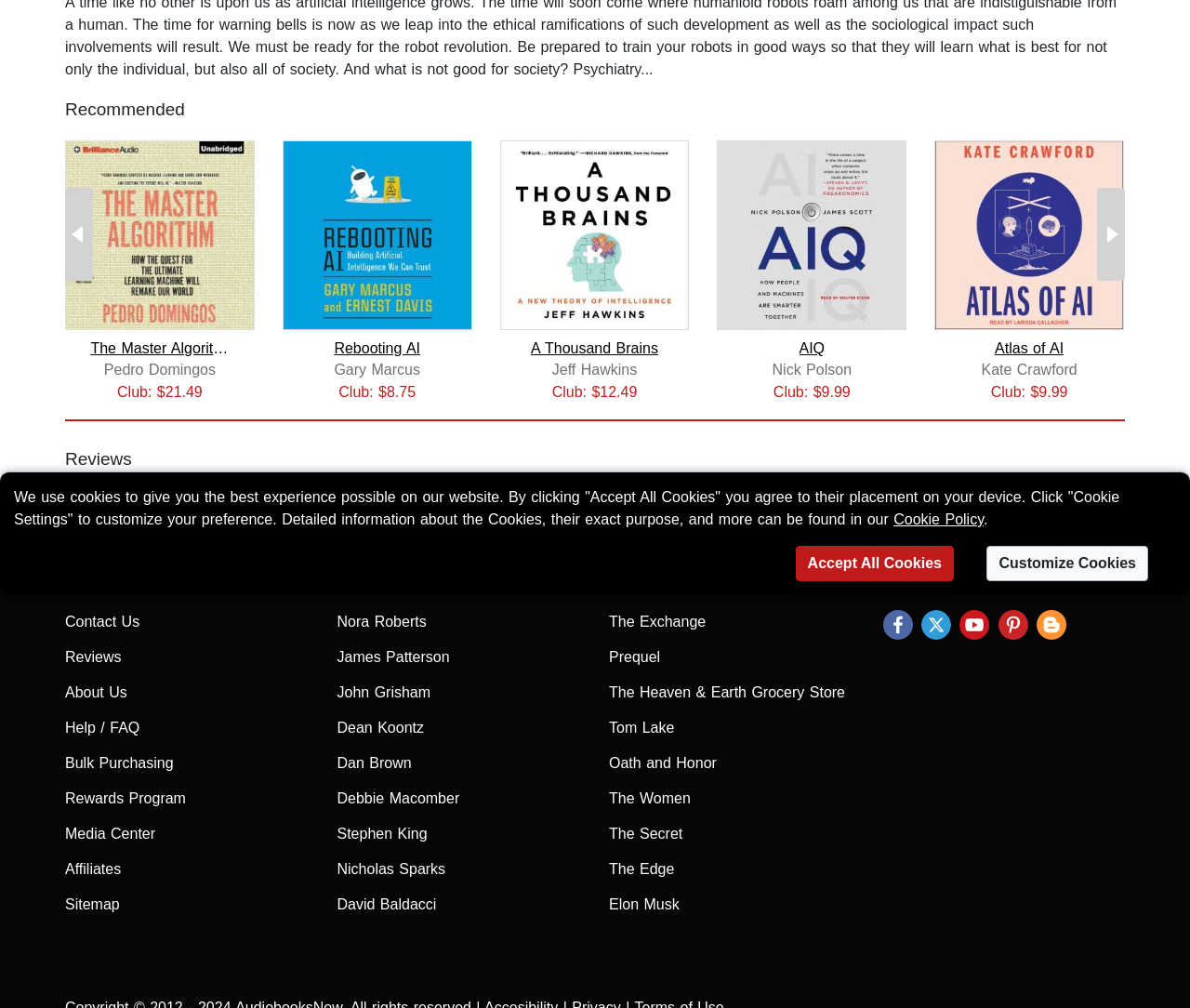Using the given element description, provide the bounding box coordinates (top-left x, top-left y, bottom-right x, bottom-right y) for the corresponding UI element in the screenshot: aria-label="Previous Page"

[0.055, 0.186, 0.078, 0.278]